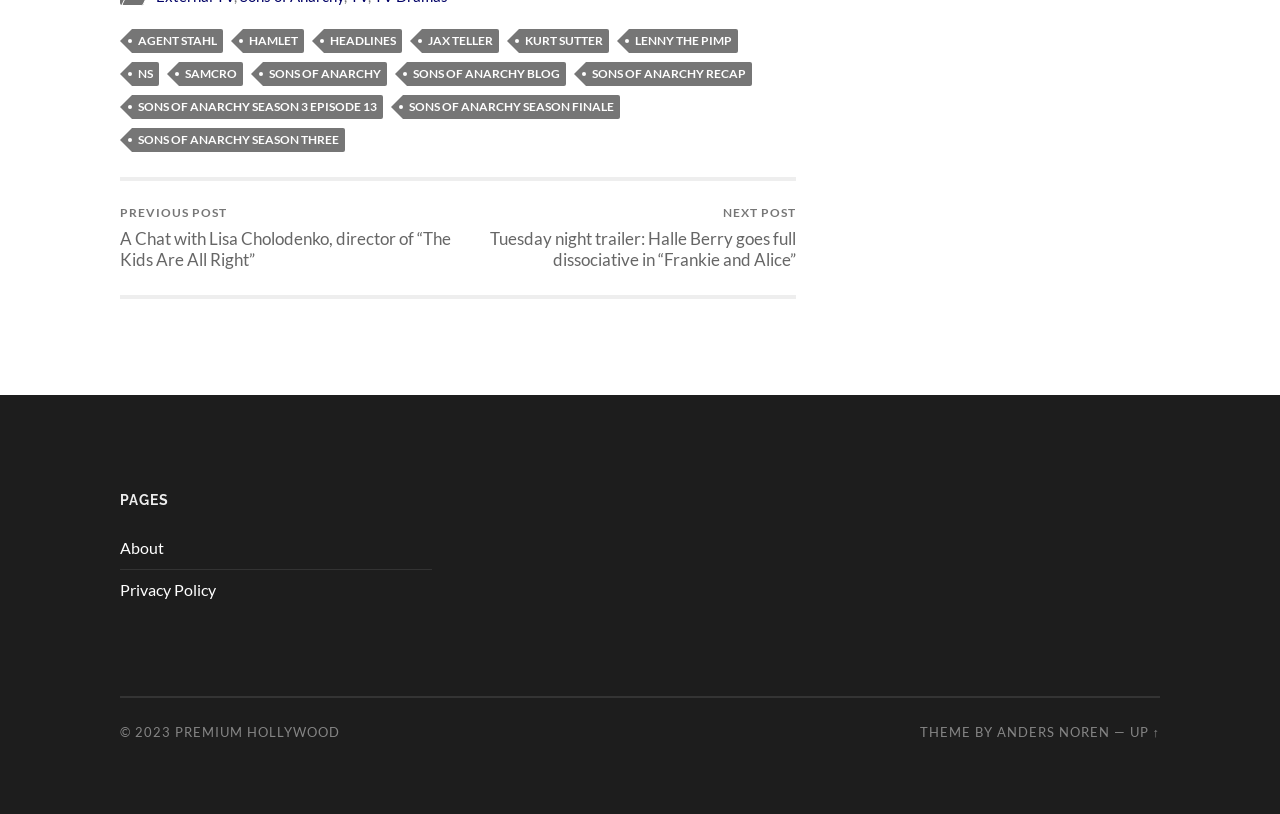What is the name of the theme provider mentioned on the webpage?
Kindly give a detailed and elaborate answer to the question.

I found a link with the text 'THEME BY ANDERS NOREN' on the webpage, which suggests that Anders Noren is the theme provider mentioned on this webpage.